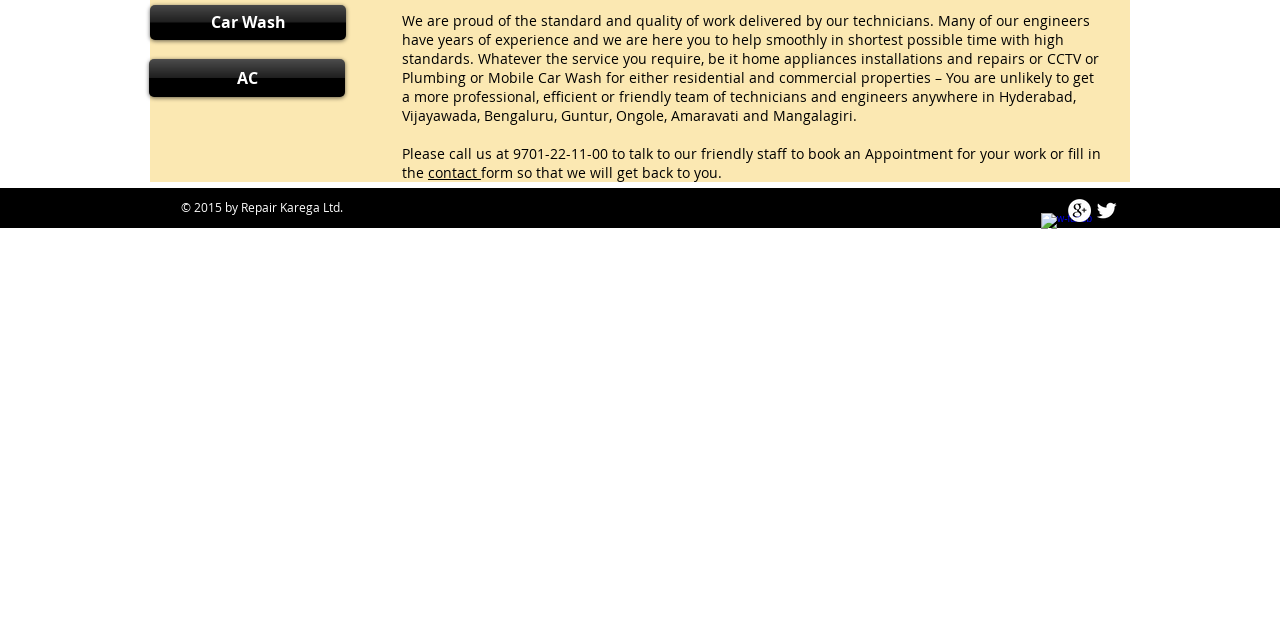Locate the bounding box of the UI element defined by this description: "Car Wash". The coordinates should be given as four float numbers between 0 and 1, formatted as [left, top, right, bottom].

[0.117, 0.008, 0.27, 0.062]